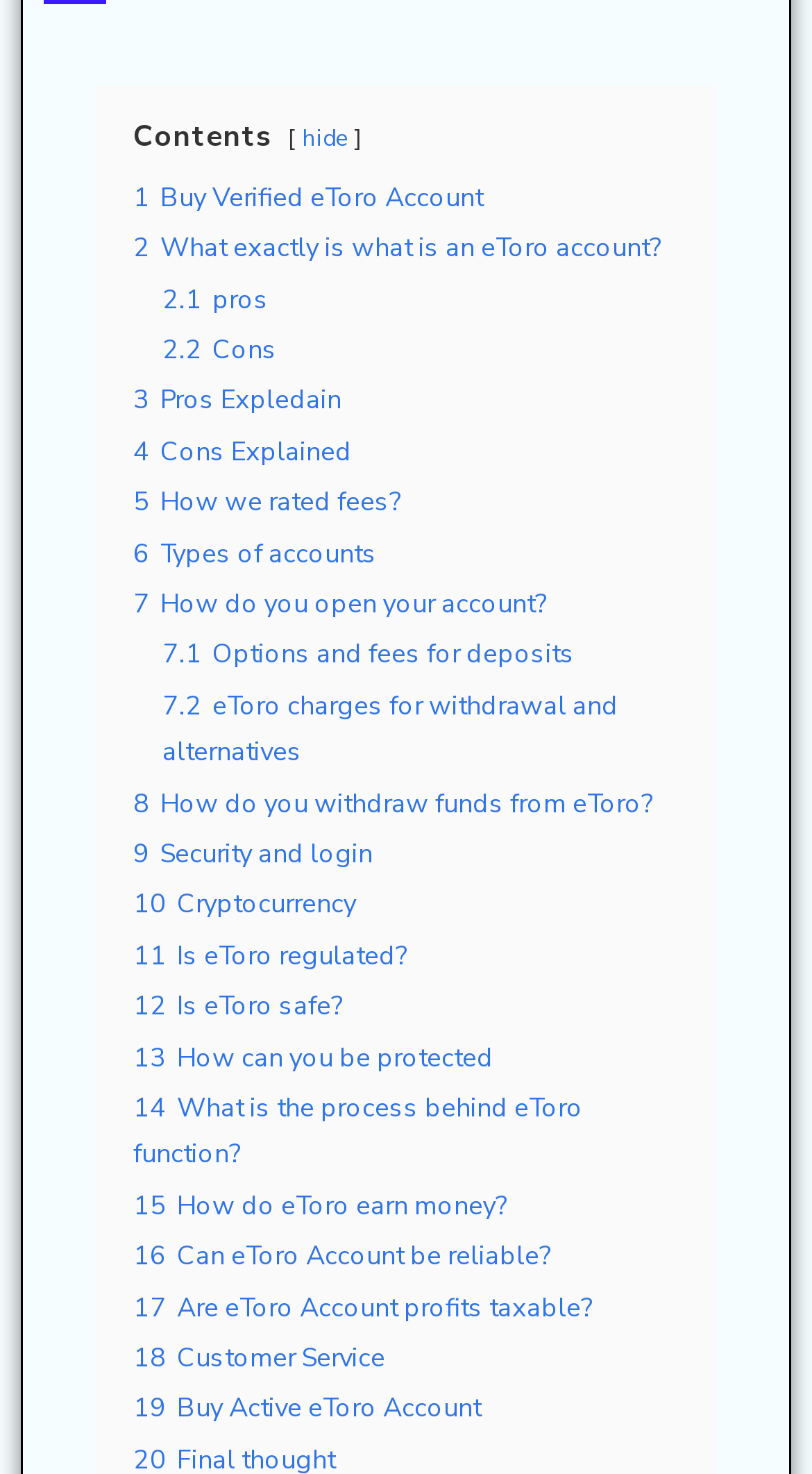Answer the question with a brief word or phrase:
What is the last topic discussed on this webpage?

Customer Service